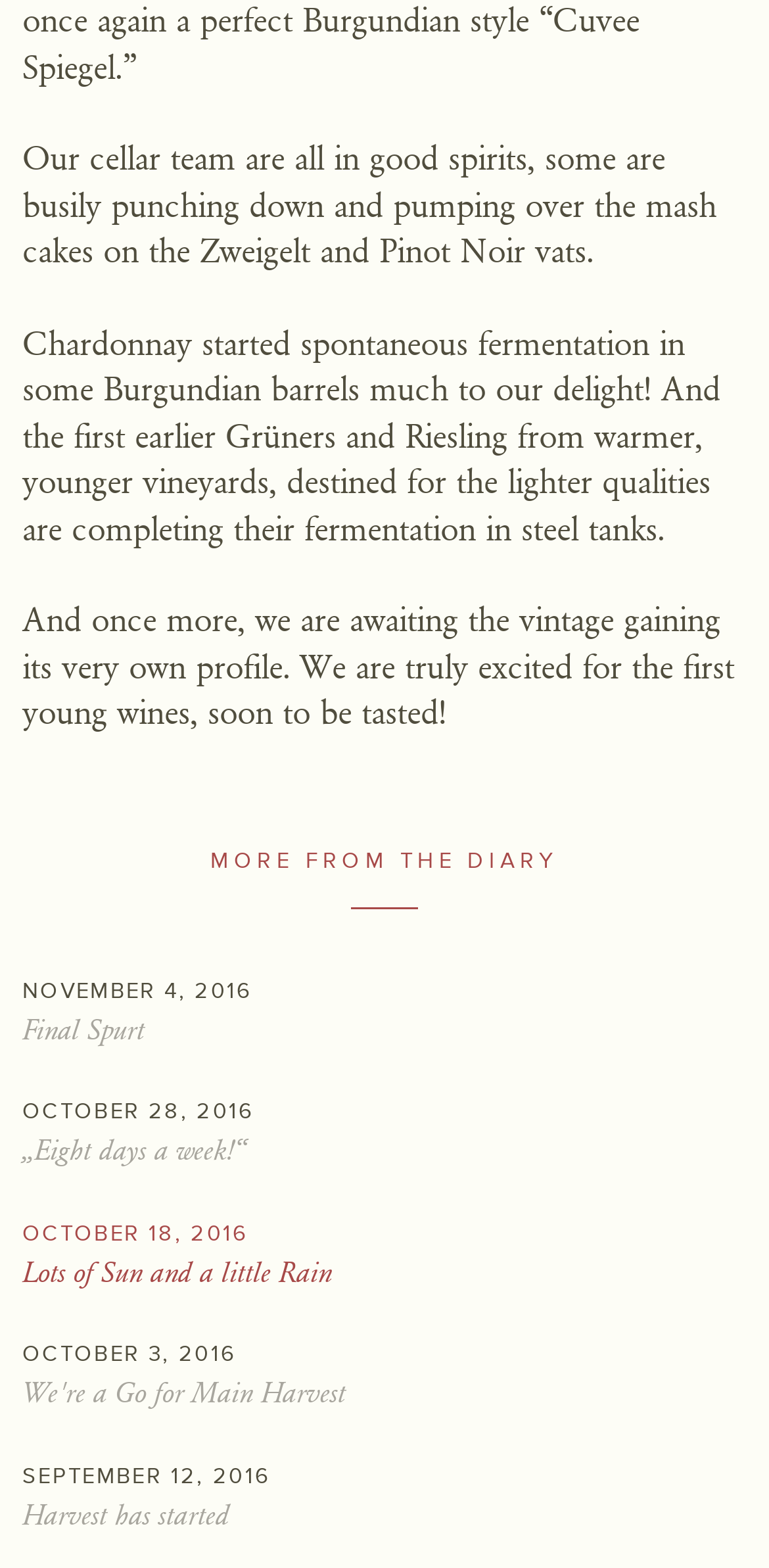Locate the bounding box coordinates of the clickable element to fulfill the following instruction: "View news". Provide the coordinates as four float numbers between 0 and 1 in the format [left, top, right, bottom].

[0.444, 0.276, 0.556, 0.307]